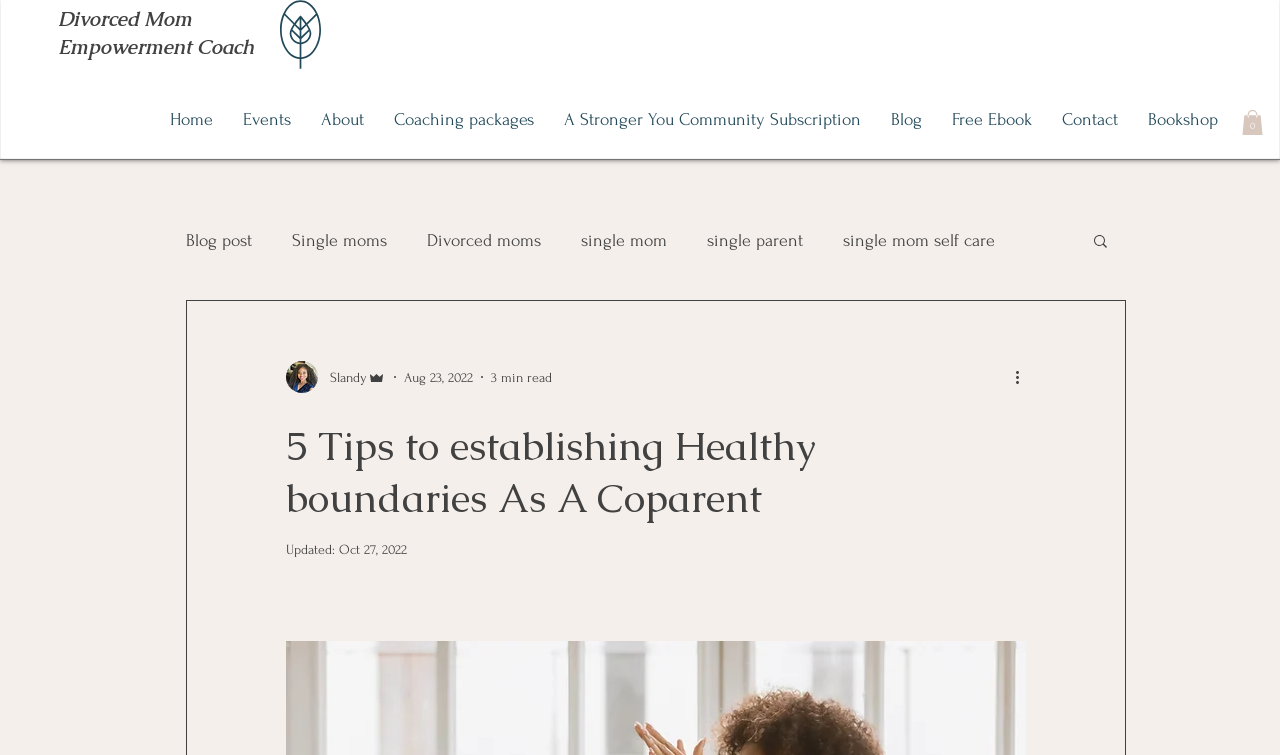How many items are in the cart?
Give a single word or phrase as your answer by examining the image.

0